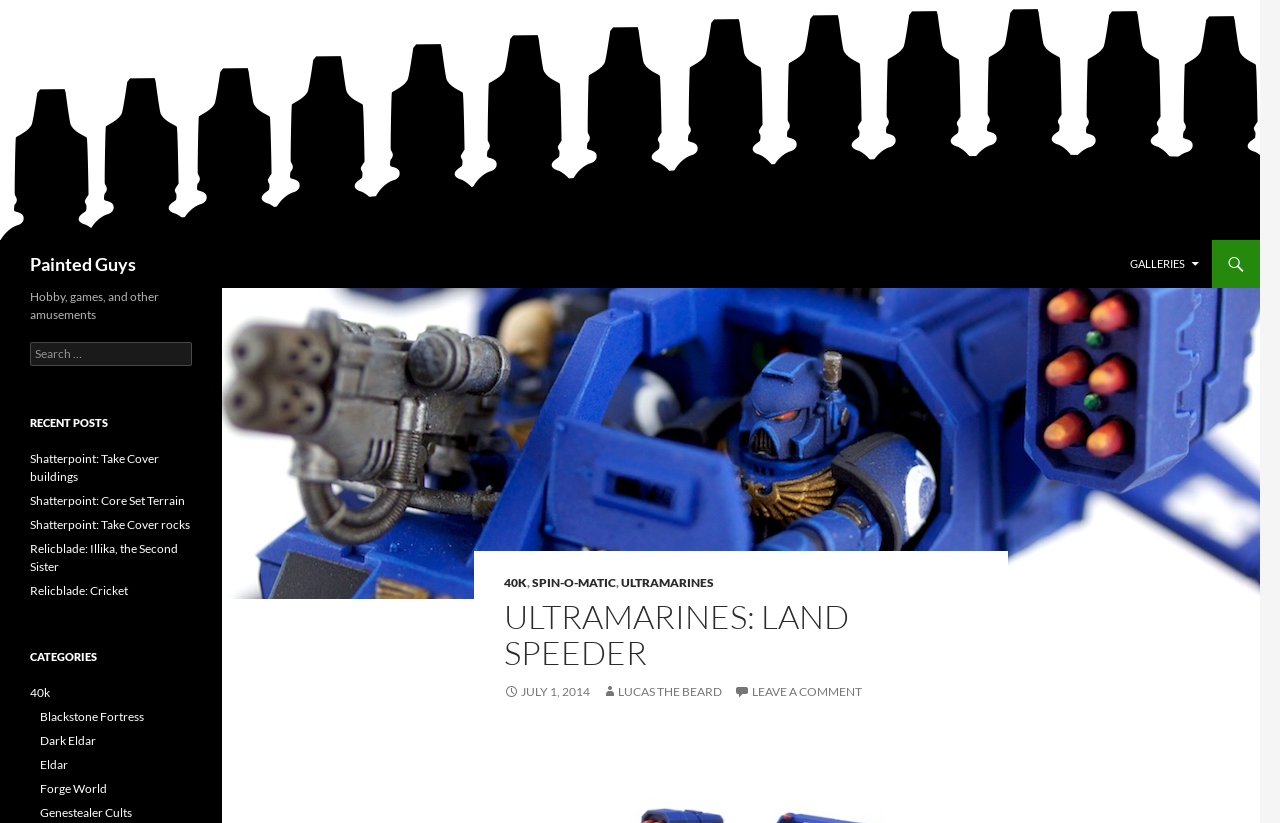Highlight the bounding box coordinates of the element that should be clicked to carry out the following instruction: "Search for something". The coordinates must be given as four float numbers ranging from 0 to 1, i.e., [left, top, right, bottom].

[0.023, 0.416, 0.15, 0.445]